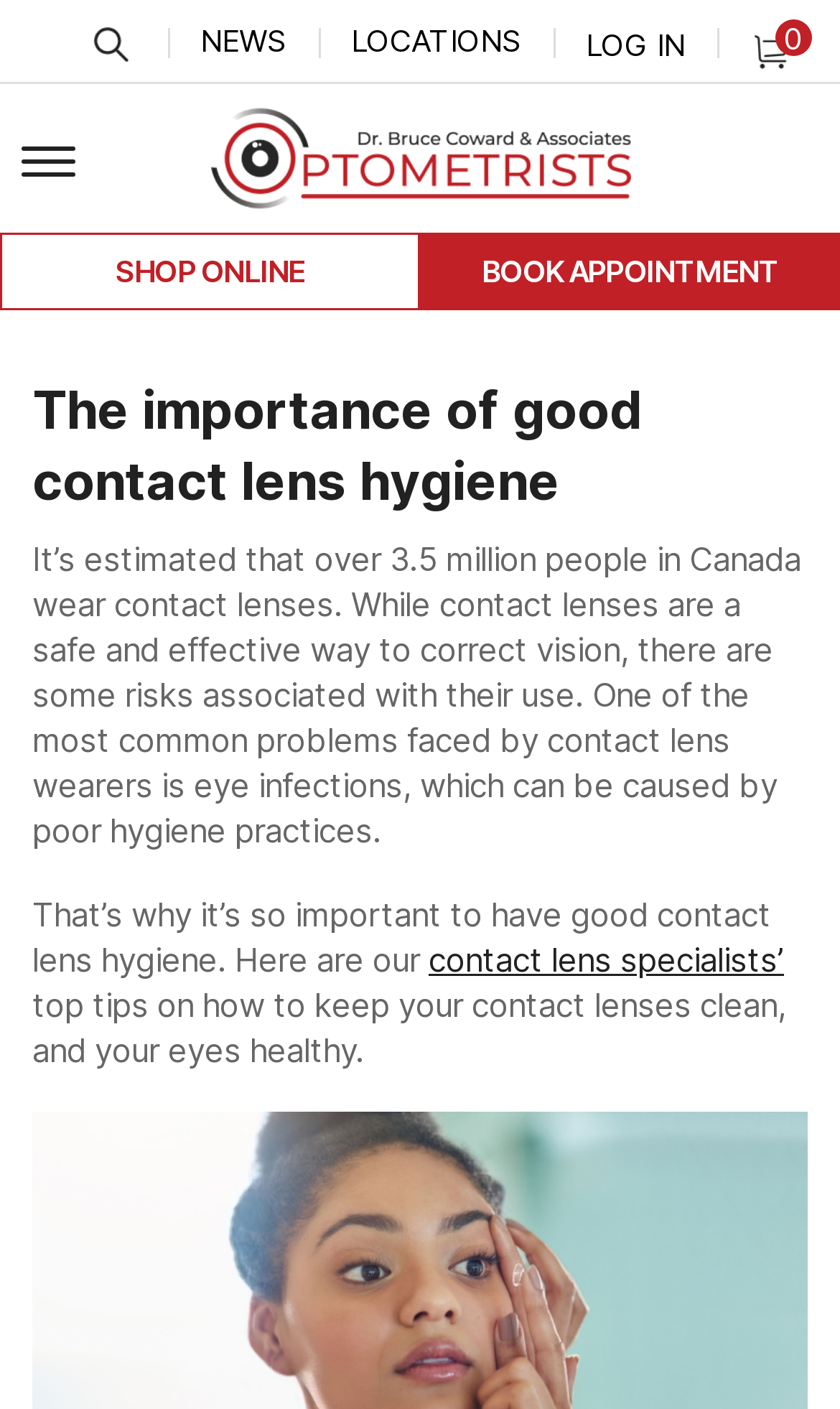Identify the bounding box coordinates for the UI element described as follows: "News". Ensure the coordinates are four float numbers between 0 and 1, formatted as [left, top, right, bottom].

[0.238, 0.012, 0.341, 0.044]